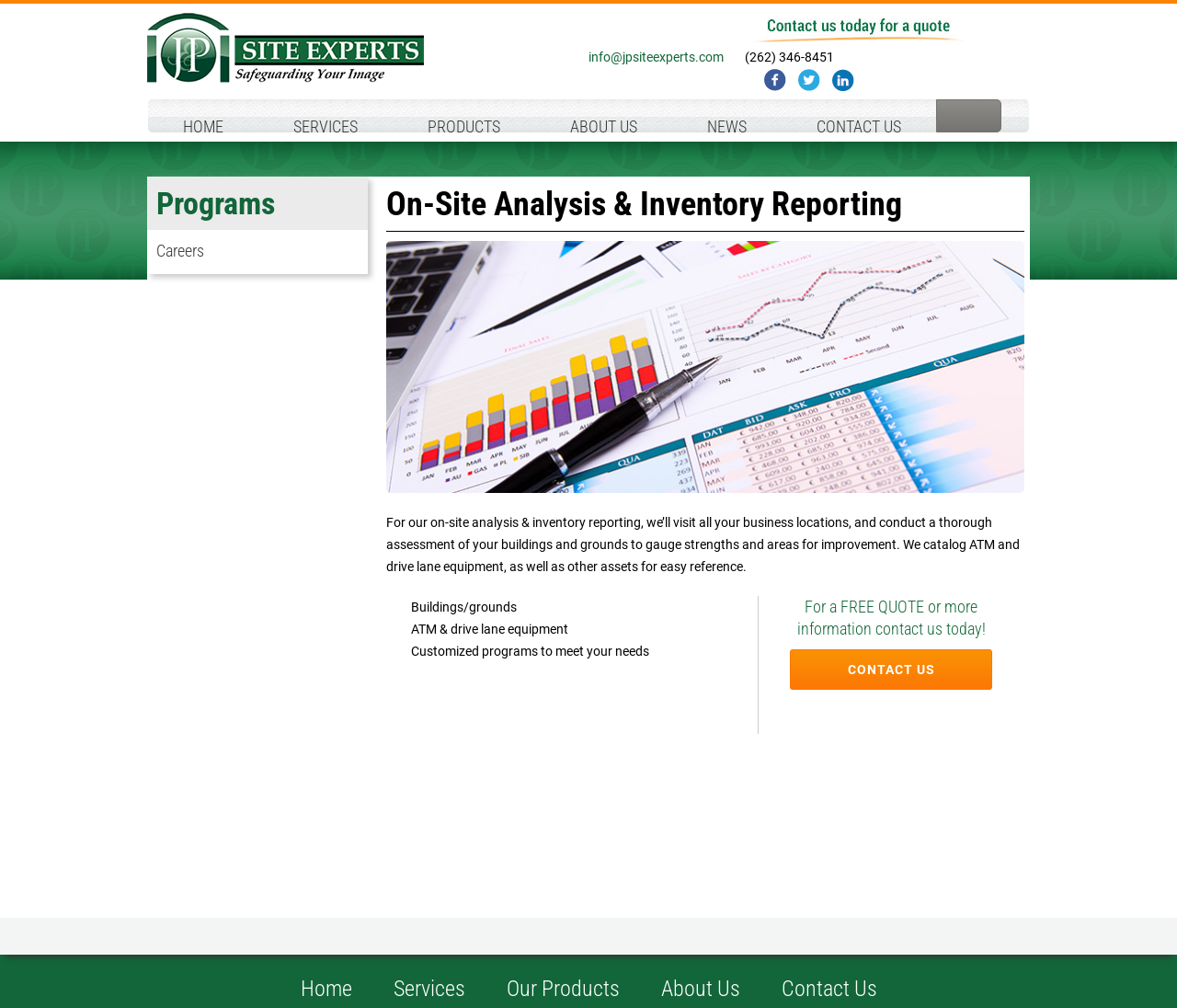Deliver a detailed narrative of the webpage's visual and textual elements.

The webpage is about J&P Site Experts, a company that provides on-site analysis and inventory reporting services. At the top left, there is a logo of the company, accompanied by a link to the company's homepage. To the right of the logo, there is a navigation menu with links to different sections of the website, including Home, Services, Products, About Us, News, and Contact Us.

Below the navigation menu, there is a heading that reads "On-Site Analysis & Inventory Reporting" in a prominent font. Next to the heading, there is a large image that takes up most of the width of the page. Below the image, there is a paragraph of text that describes the company's on-site analysis and inventory reporting services, including the assessment of buildings and grounds, cataloging of ATM and drive lane equipment, and customized programs to meet clients' needs.

To the right of the paragraph, there is a table with three rows, each containing two columns. The table appears to be a summary of the services offered, with the first column containing icons and the second column containing brief descriptions of the services, including buildings and grounds, ATM and drive lane equipment, and customized programs.

Further down the page, there is a call-to-action heading that reads "For a FREE QUOTE or more information contact us today!" accompanied by a link to the Contact Us page. Below this, there is a section with a heading that reads "Programs", followed by a link to the Careers page.

At the bottom of the page, there is a footer section with links to the company's social media profiles, including Facebook, Twitter, and LinkedIn. There is also a copyright notice and a set of links to different sections of the website, including Home, Services, Products, About Us, and Contact Us.